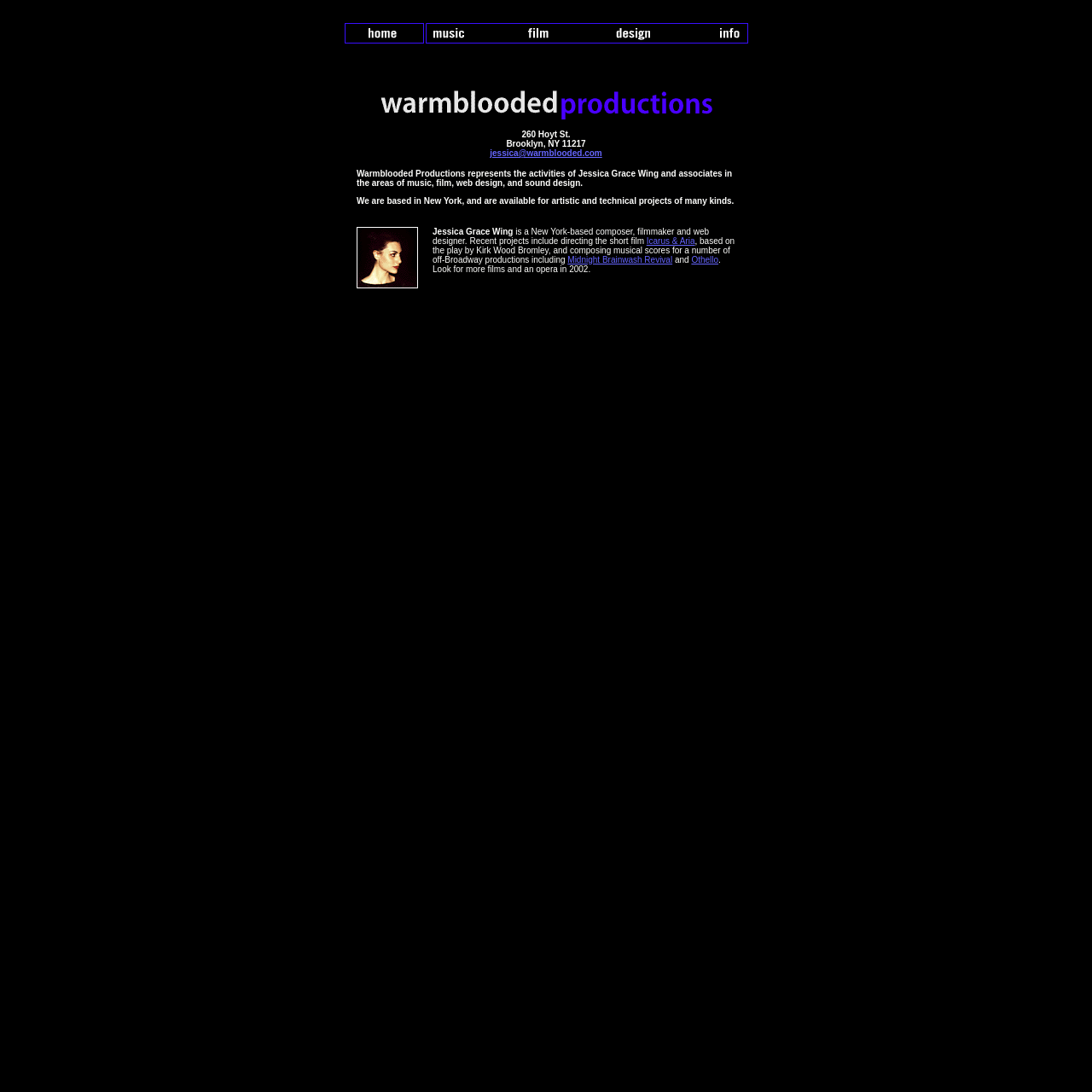What is Jessica Grace Wing's profession? Examine the screenshot and reply using just one word or a brief phrase.

Composer, filmmaker, and web designer